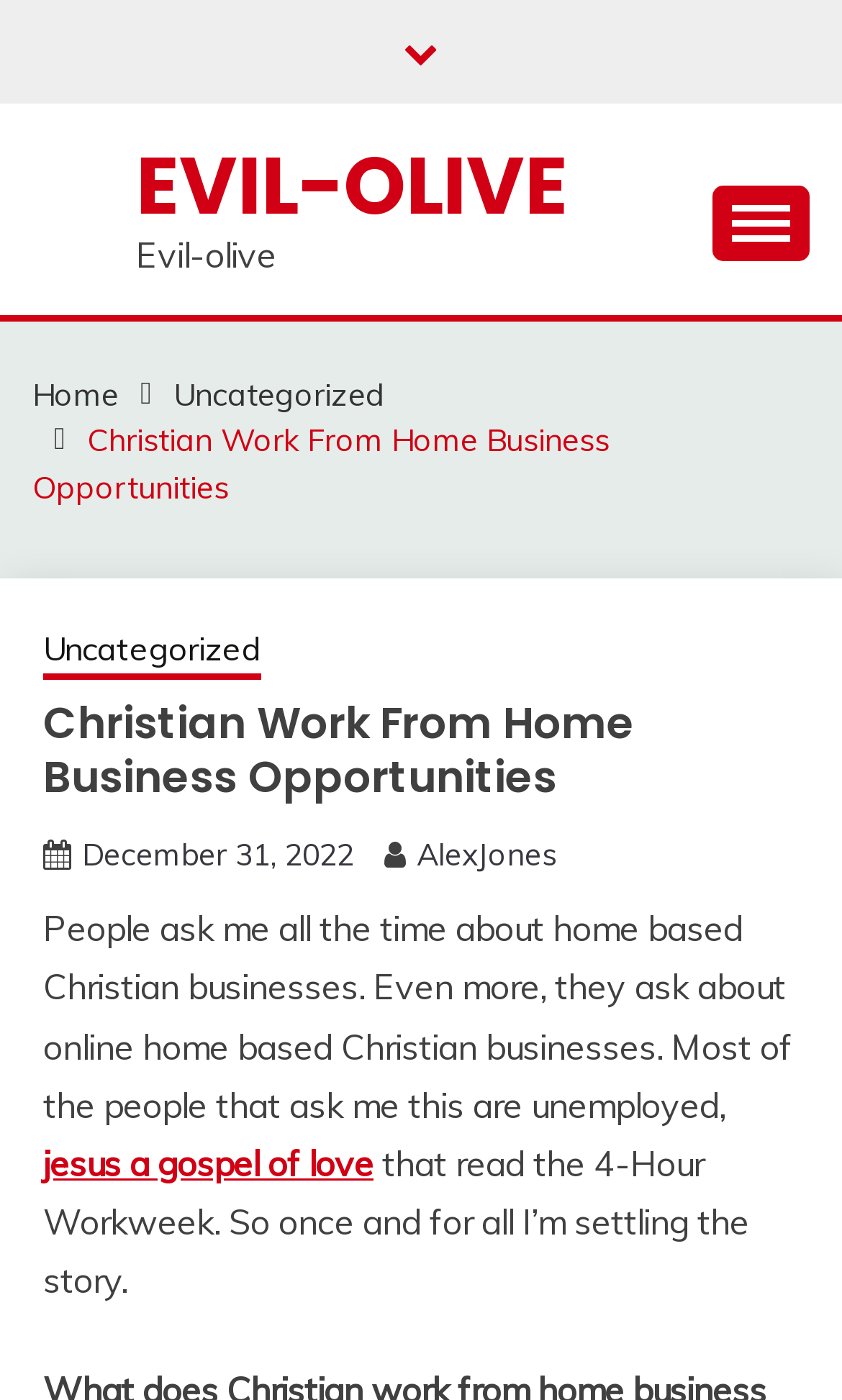Identify the bounding box coordinates for the UI element described as follows: "Events". Ensure the coordinates are four float numbers between 0 and 1, formatted as [left, top, right, bottom].

None